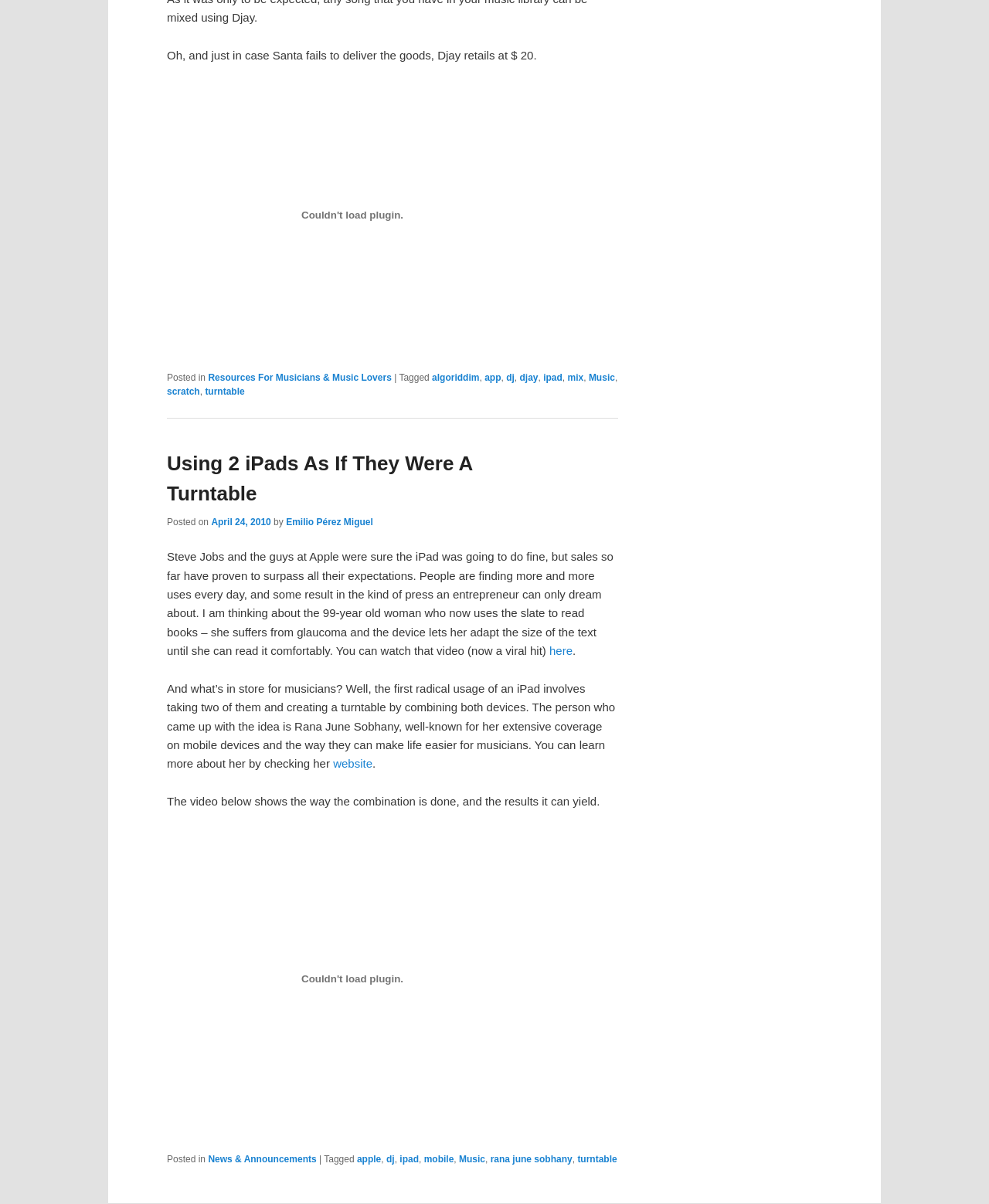Please find the bounding box coordinates of the clickable region needed to complete the following instruction: "Visit the website about resources for musicians and music lovers". The bounding box coordinates must consist of four float numbers between 0 and 1, i.e., [left, top, right, bottom].

[0.21, 0.309, 0.396, 0.318]